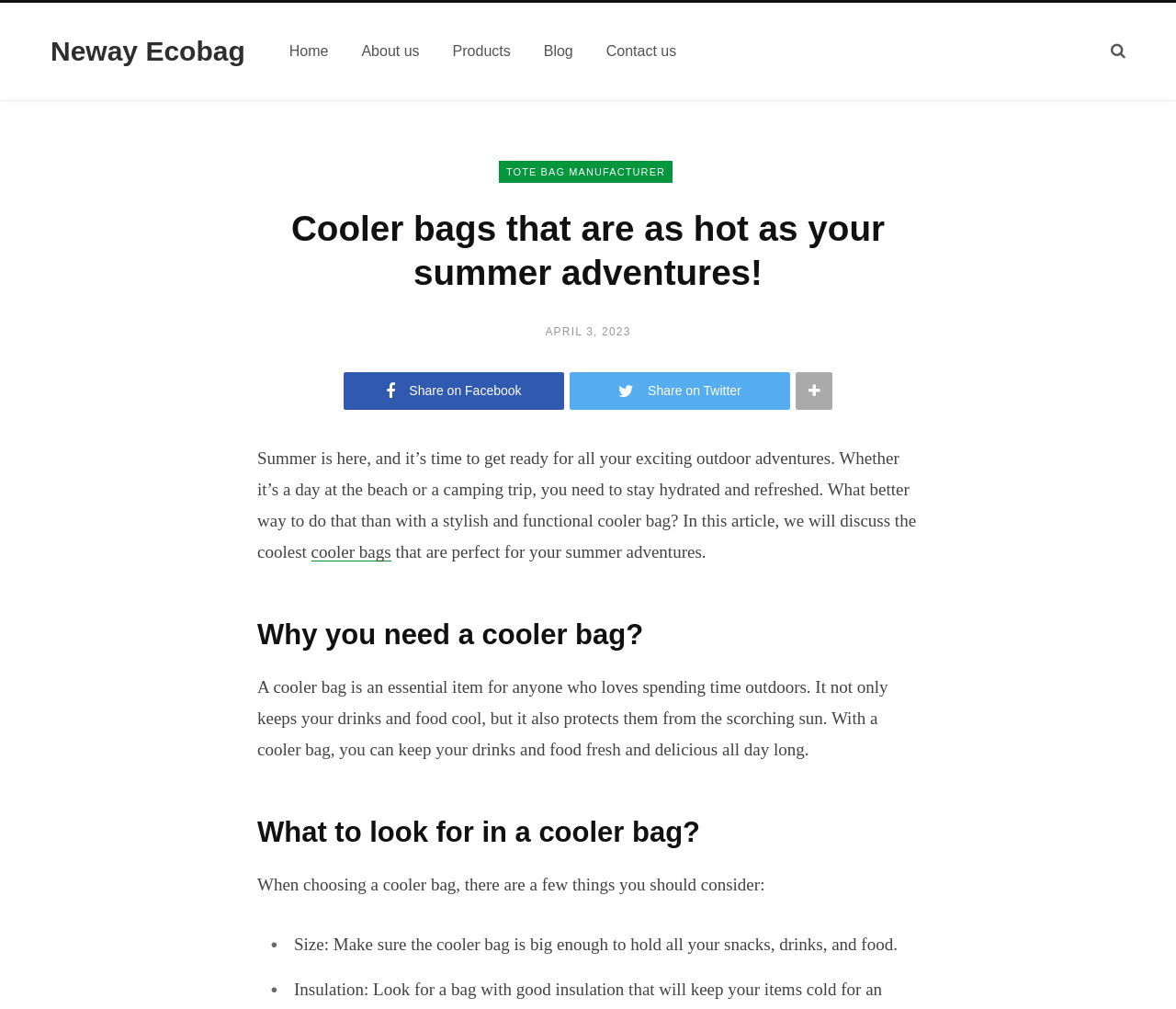Can you extract the primary headline text from the webpage?

Cooler bags that are as hot as your summer adventures!